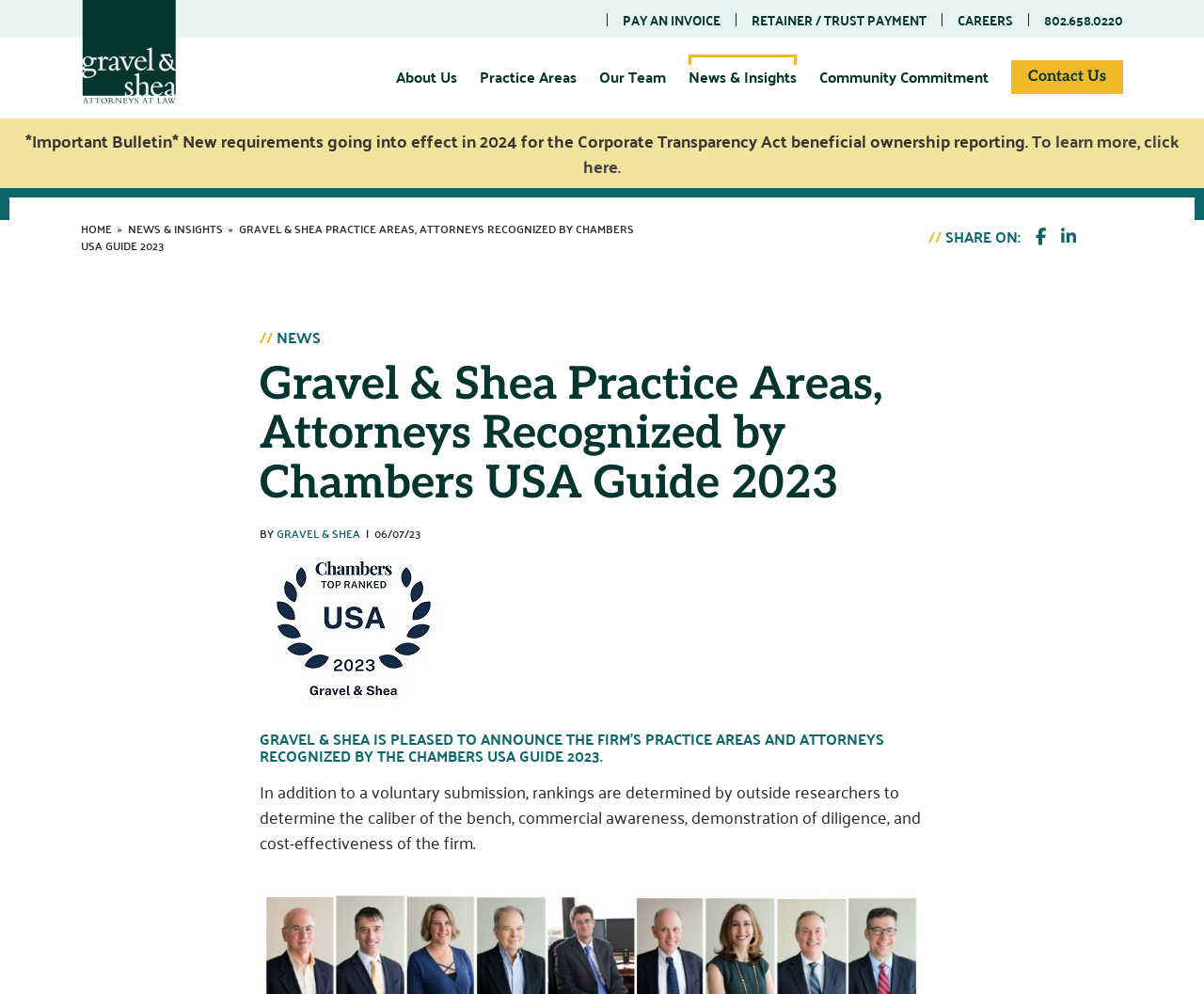Using the information shown in the image, answer the question with as much detail as possible: What is the contact information provided?

The contact information provided includes a phone number '802.658.0220' mentioned in the link element with ID 283, and an email link 'Contact Us' with an envelope icon mentioned in the link element with ID 125.